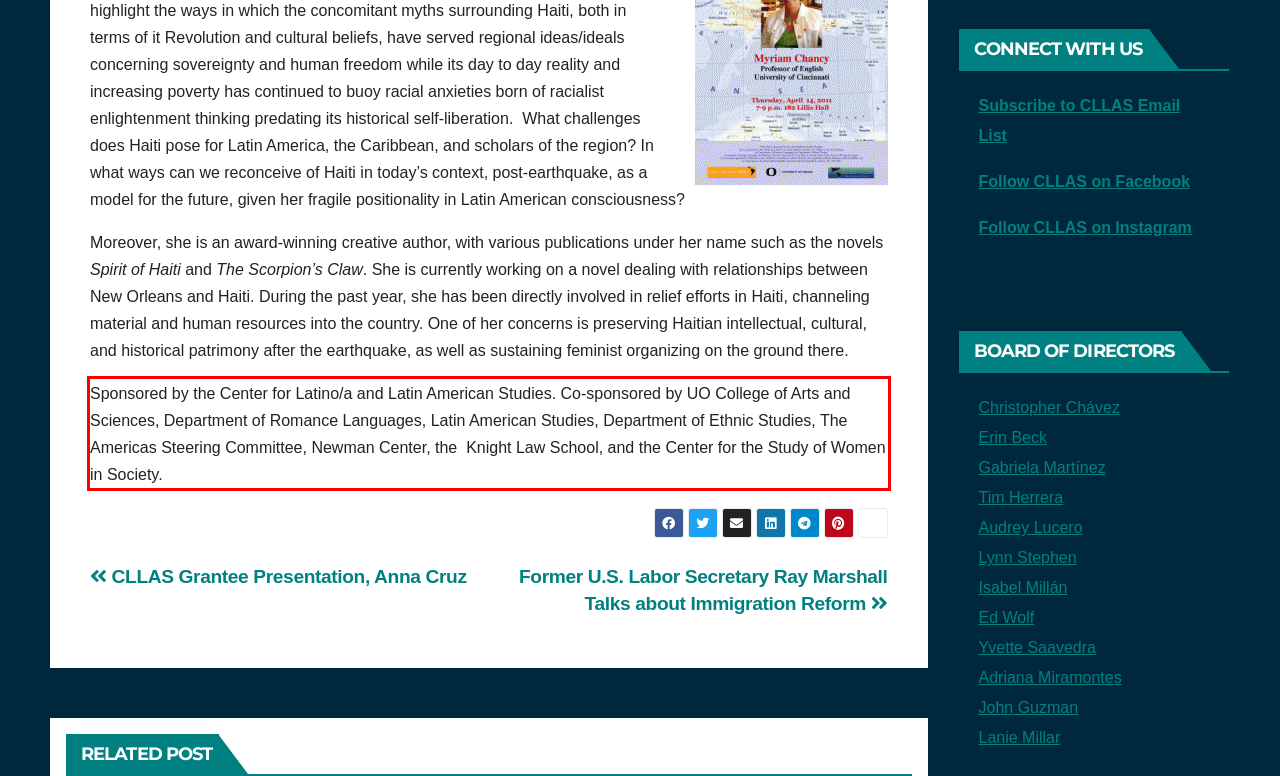You are given a screenshot showing a webpage with a red bounding box. Perform OCR to capture the text within the red bounding box.

Sponsored by the Center for Latino/a and Latin American Studies. Co-sponsored by UO College of Arts and Sciences, Department of Romance Languages, Latin American Studies, Department of Ethnic Studies, The Americas Steering Committee, Newman Center, the Knight Law School, and the Center for the Study of Women in Society.